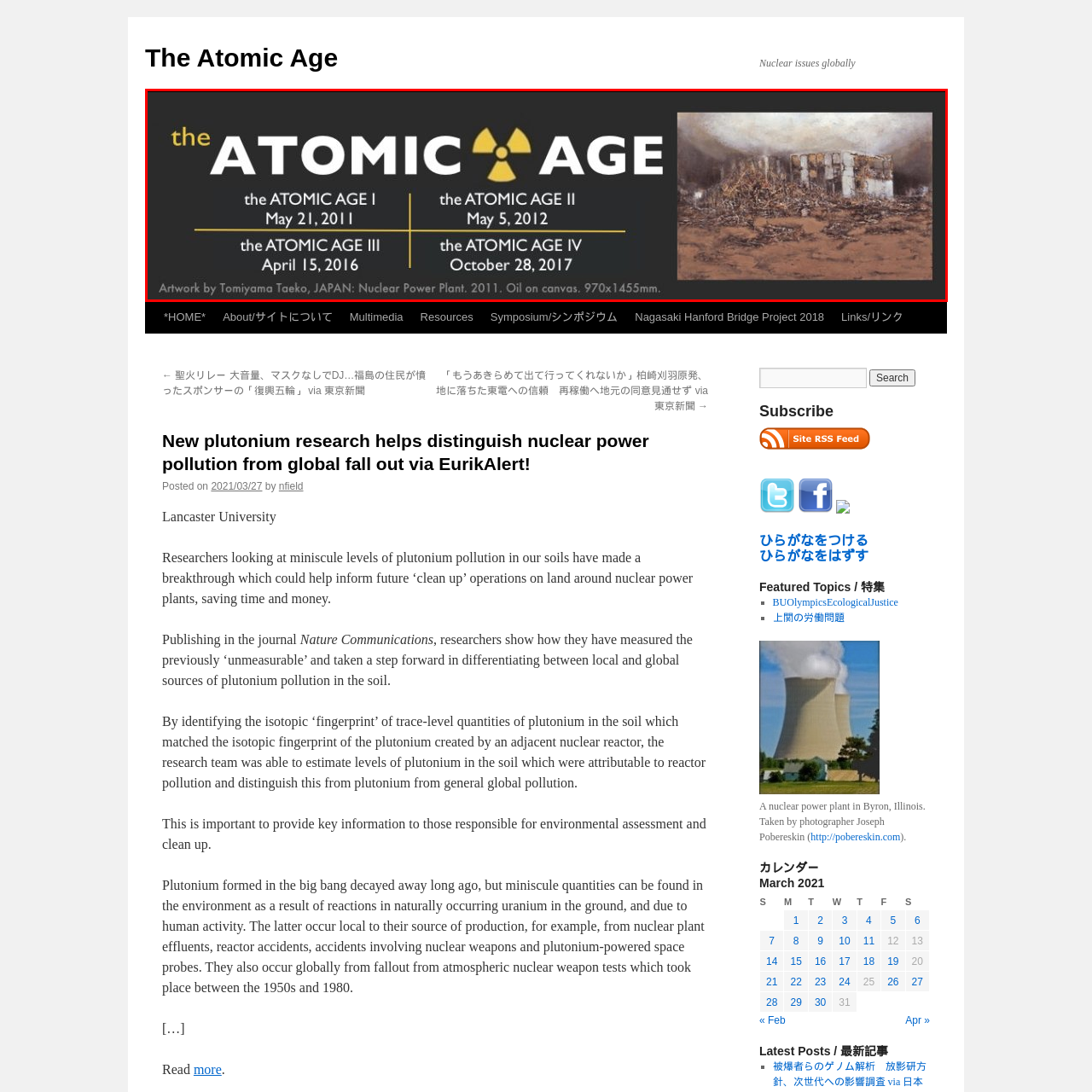Give a detailed account of the visual elements present in the image highlighted by the red border.

This image features a promotional banner for the "Atomic Age" exhibition series, designed with striking visuals and typographic elements. The title "the ATOMIC AGE" is prominently displayed, accompanied by the symbol of nuclear energy, which evokes the themes of the exhibition. Below the title, the series is divided into four events, each identified as "the ATOMIC AGE I," "II," "III," and "IV," along with their respective dates: May 21, 2011; May 5, 2012; April 15, 2016; and October 28, 2017.

To the right, an artwork captures a desolate scene, likely reflecting the impact of nuclear energy or disasters. This piece emphasizes the somber context of the exhibition, which may concern nuclear issues and their historical significance. The artwork, created by Tomiyama Taeko from Japan, is noted as "Nuclear Power Plant" from 2011 and is rendered in oil on canvas, measuring 970x1455 mm. The banner succinctly communicates the serious and contemplative nature of the exhibitions, inviting viewers to explore the complex legacy of nuclear power.